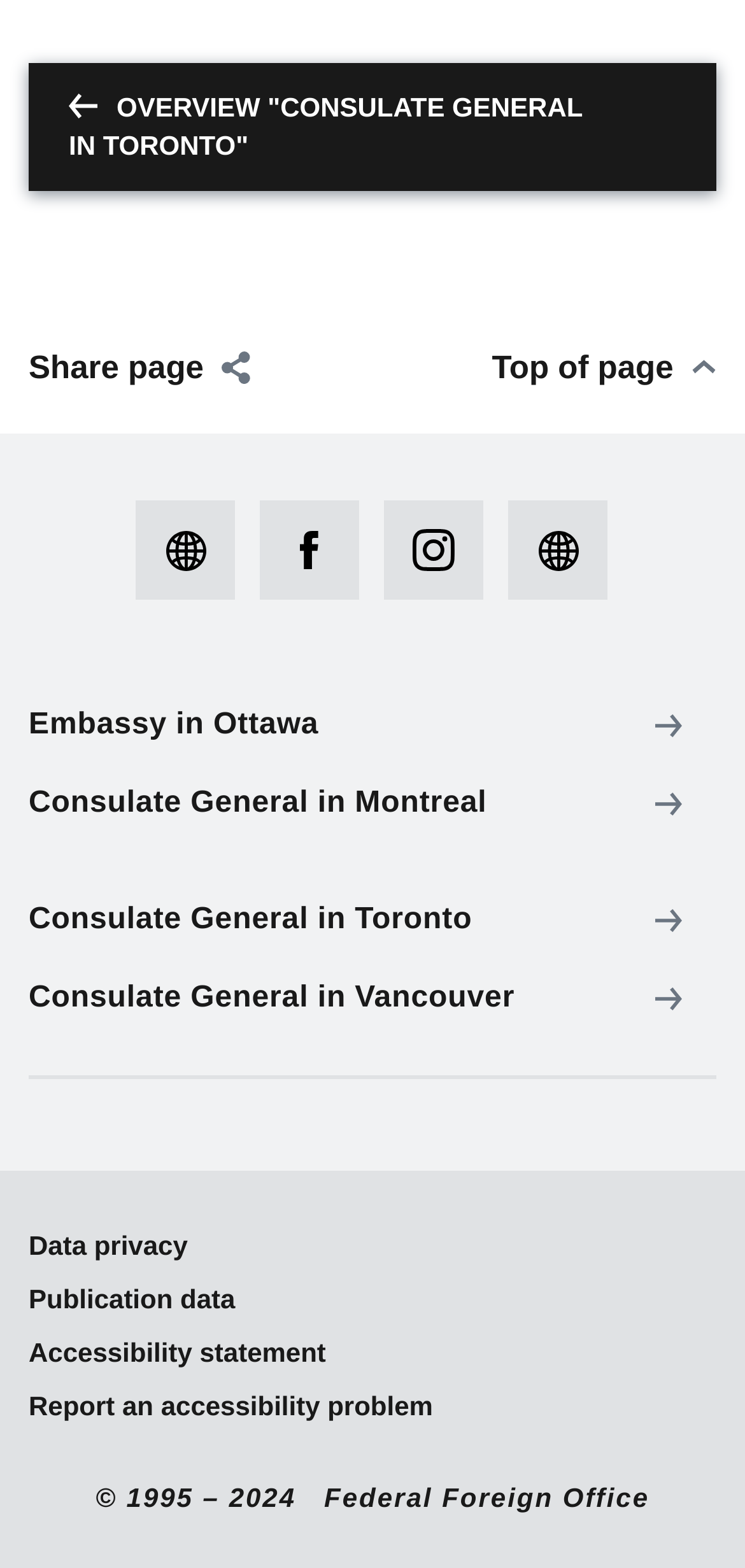Answer the question using only a single word or phrase: 
What is the copyright year range?

1995 – 2024